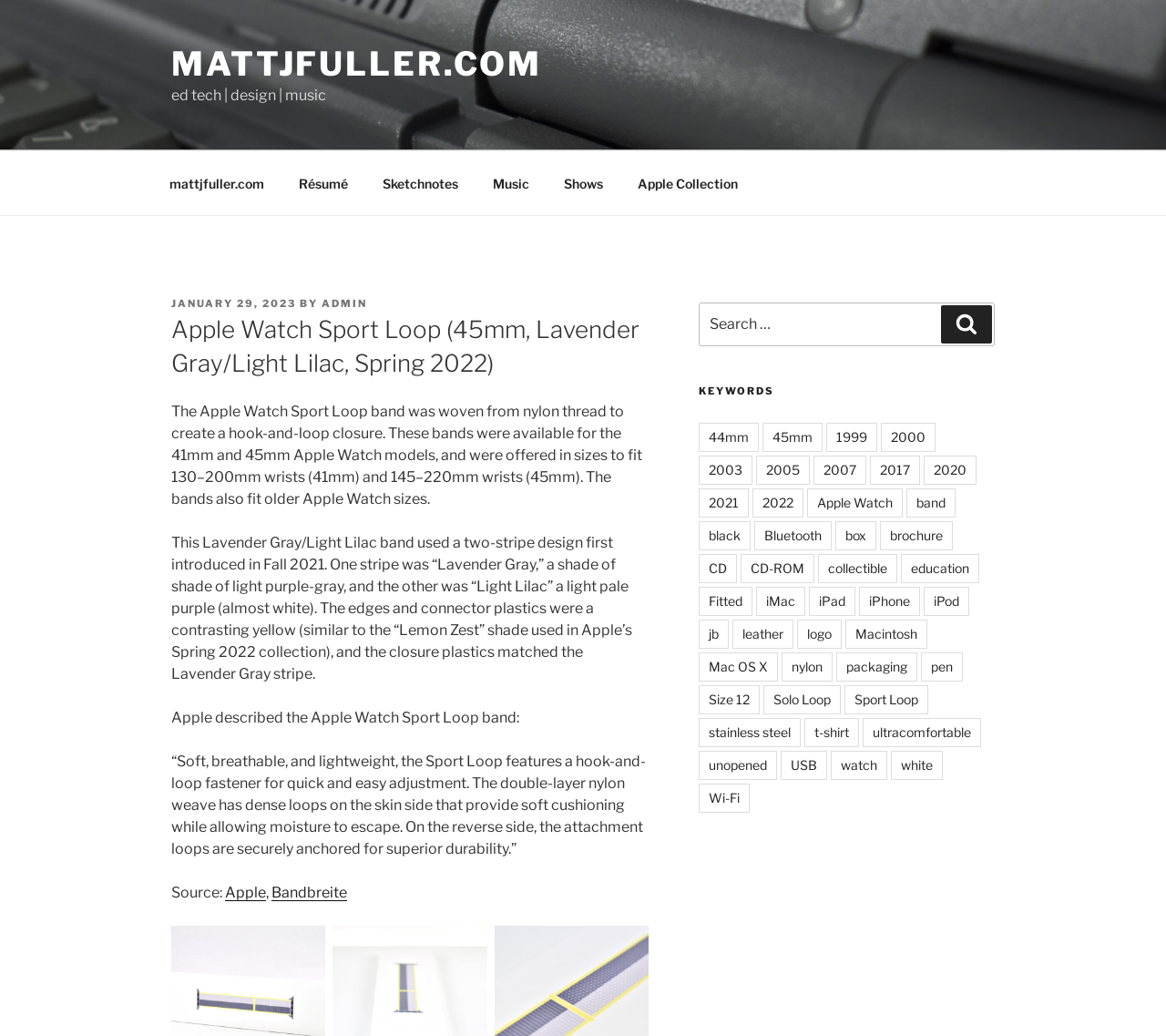Find and provide the bounding box coordinates for the UI element described with: "Mac OS X".

[0.599, 0.63, 0.667, 0.658]